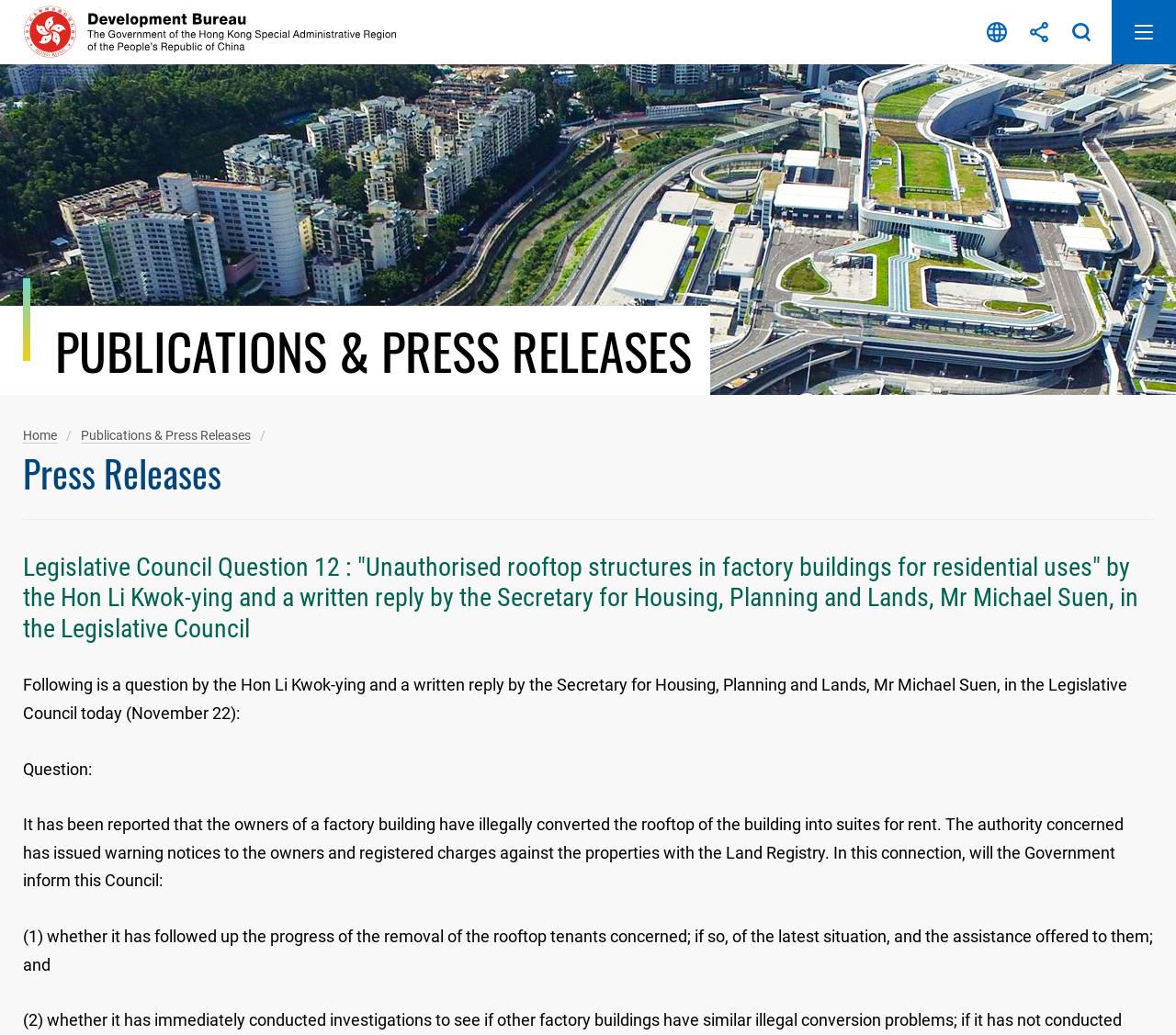What is the date of the Legislative Council question?
Examine the image and provide an in-depth answer to the question.

The date of the Legislative Council question can be found in the text 'Following is a question by the Hon Li Kwok-ying and a written reply by the Secretary for Housing, Planning and Lands, Mr Michael Suen, in the Legislative Council today (November 22):'.